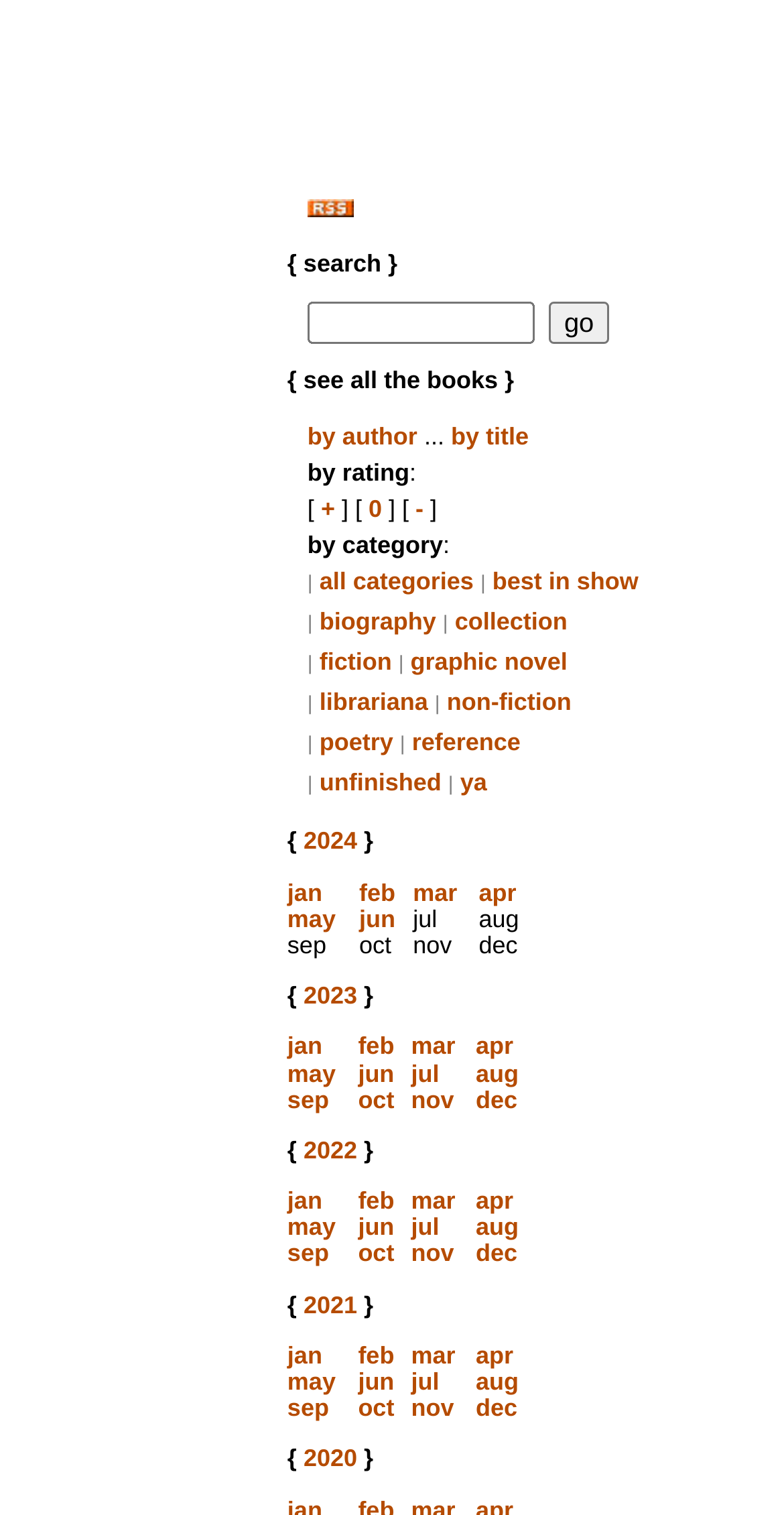Please identify the bounding box coordinates of the element's region that should be clicked to execute the following instruction: "search". The bounding box coordinates must be four float numbers between 0 and 1, i.e., [left, top, right, bottom].

[0.367, 0.166, 0.815, 0.183]